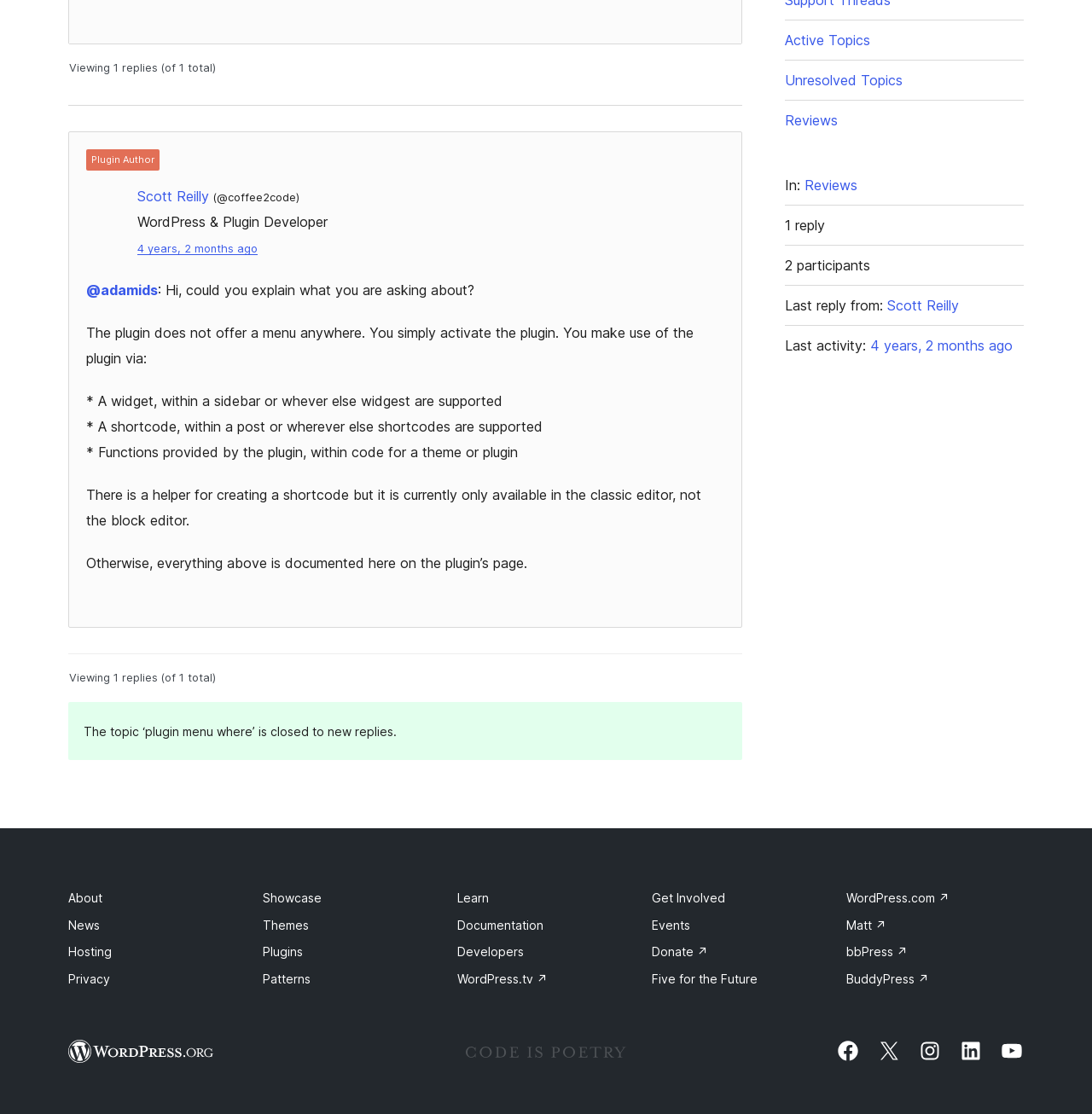Determine the bounding box coordinates in the format (top-left x, top-left y, bottom-right x, bottom-right y). Ensure all values are floating point numbers between 0 and 1. Identify the bounding box of the UI element described by: Visit our LinkedIn account

[0.878, 0.933, 0.9, 0.954]